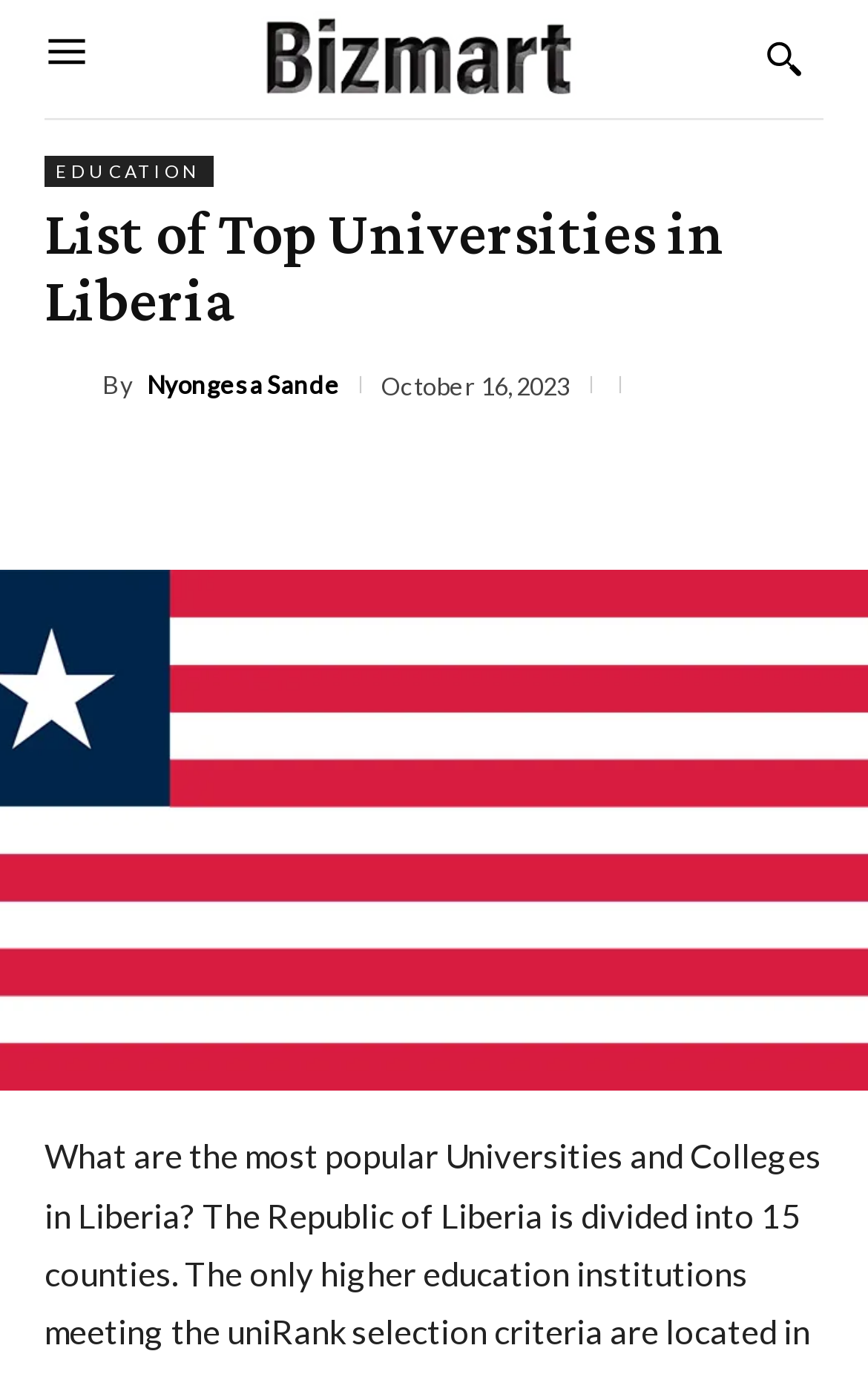Determine the bounding box coordinates for the area that should be clicked to carry out the following instruction: "Click the logo".

[0.287, 0.008, 0.672, 0.077]